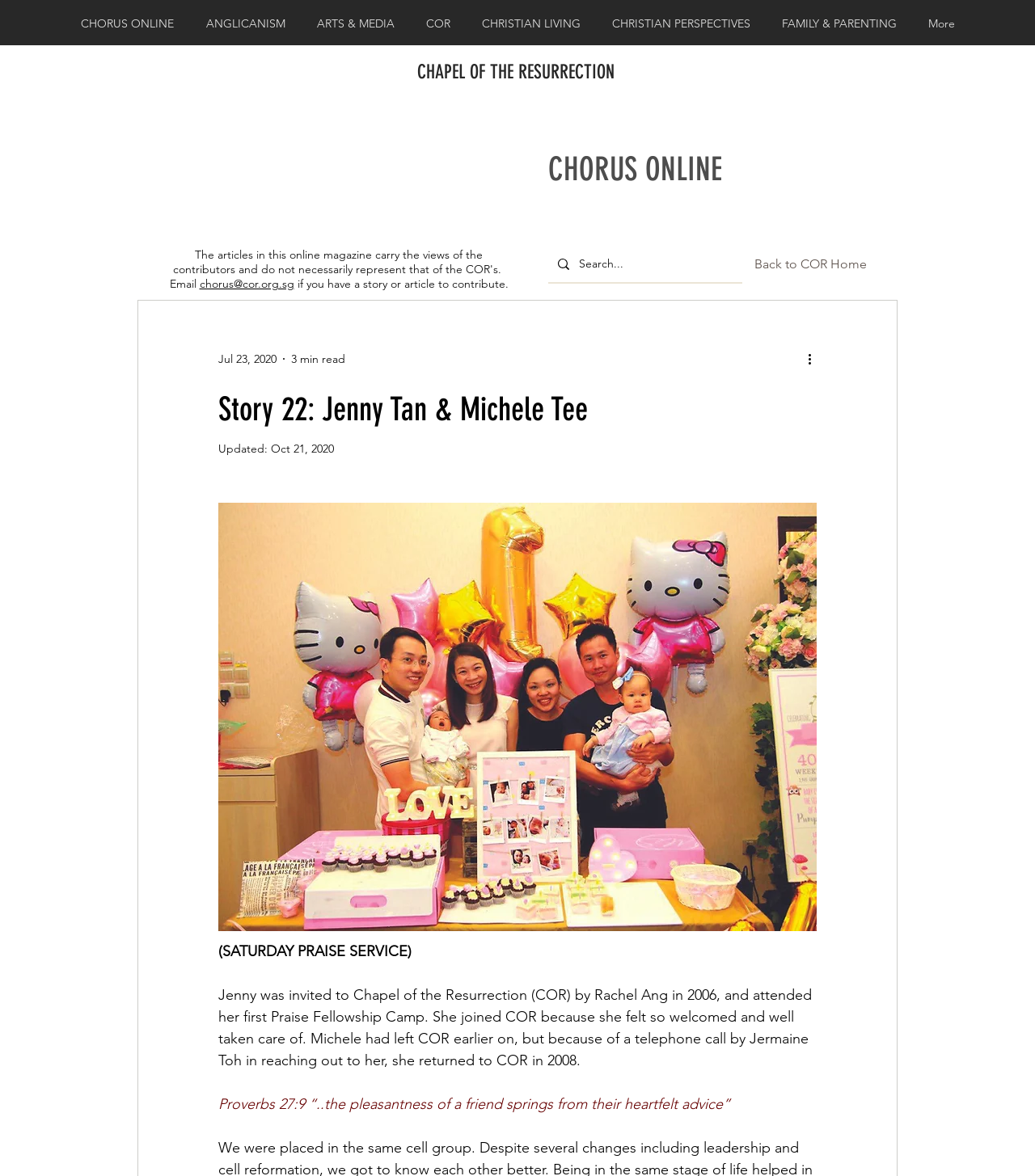Based on what you see in the screenshot, provide a thorough answer to this question: What is the Bible verse mentioned in the story?

I read the story and found the Bible verse 'Proverbs 27:9 “..the pleasantness of a friend springs from their heartfelt advice”' mentioned at the end of the story.